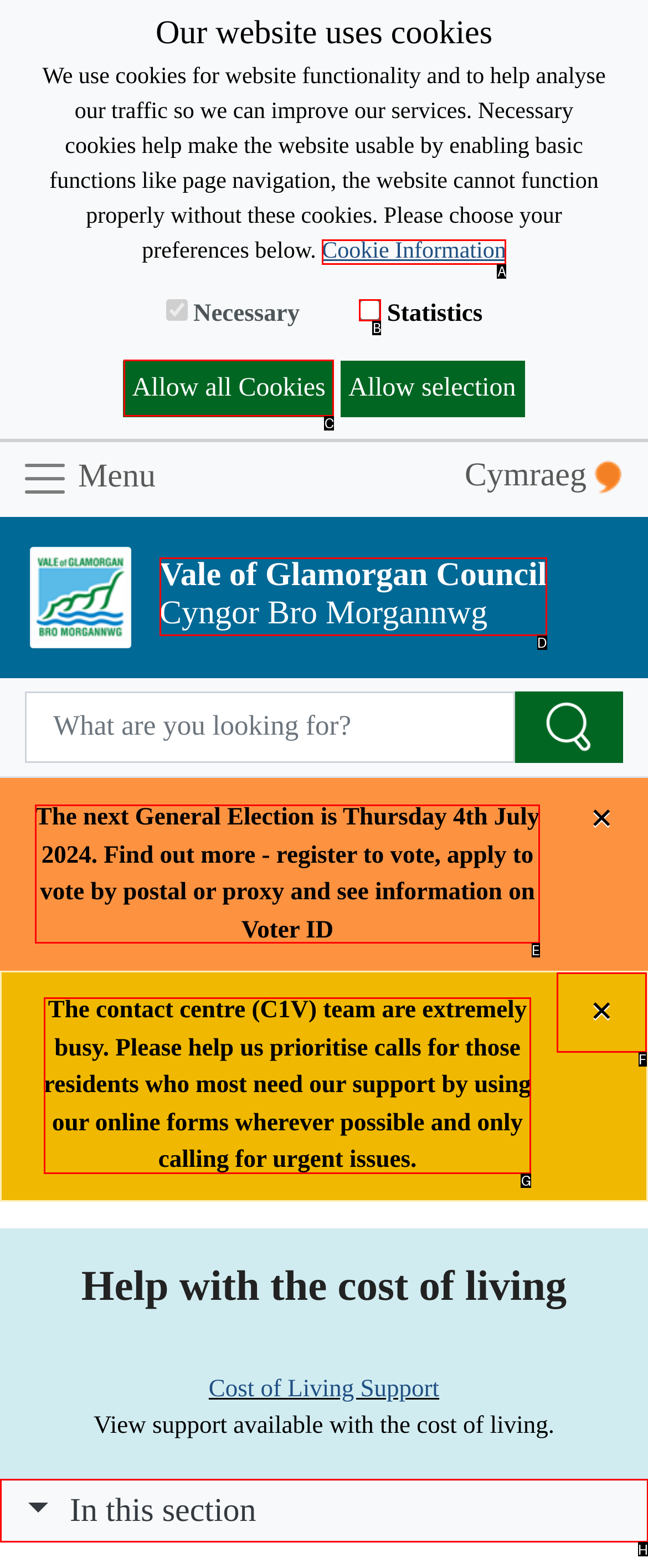Tell me which one HTML element best matches the description: In this section Answer with the option's letter from the given choices directly.

H